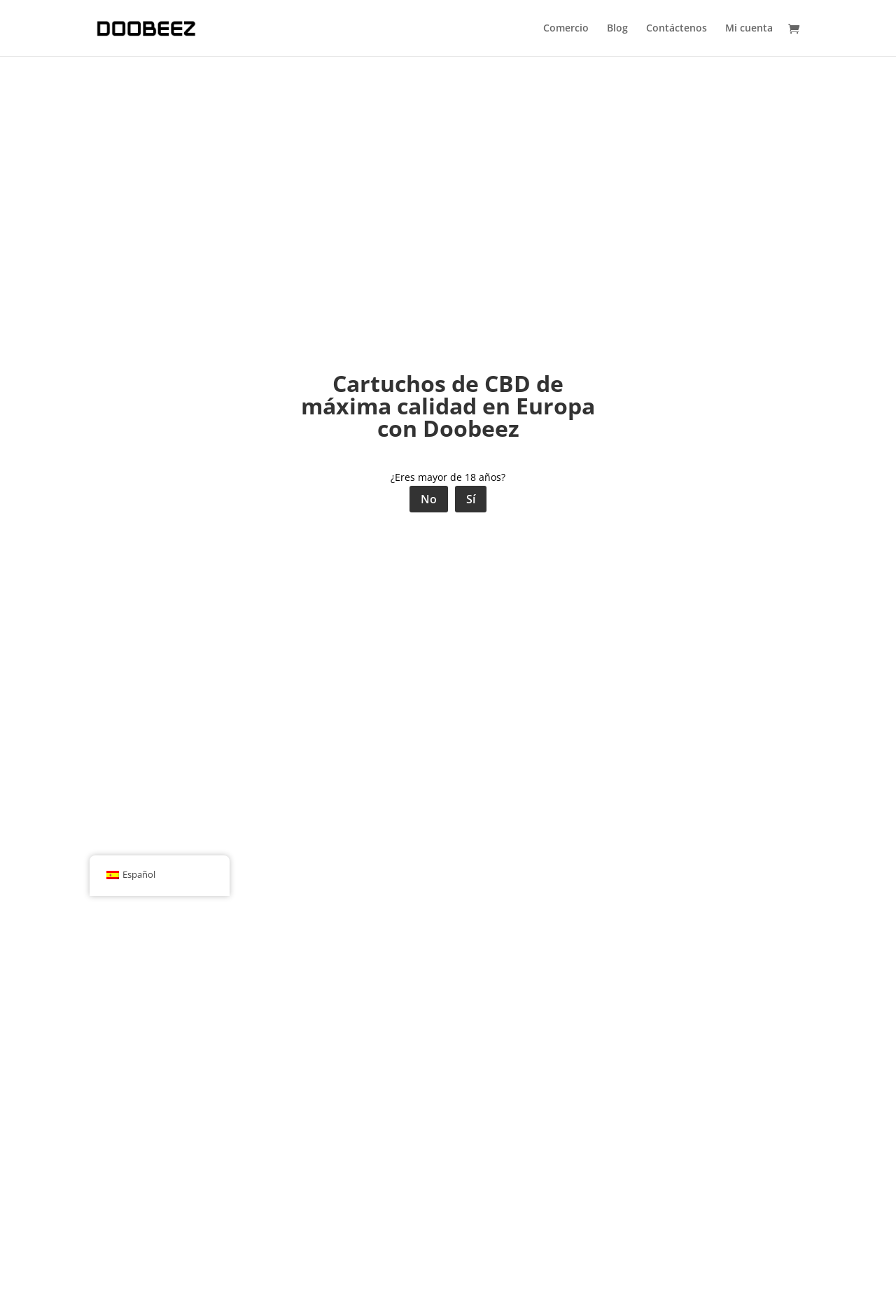What is the purpose of infusing CBD in skate wax?
From the screenshot, provide a brief answer in one word or phrase.

Improved slide and joint health